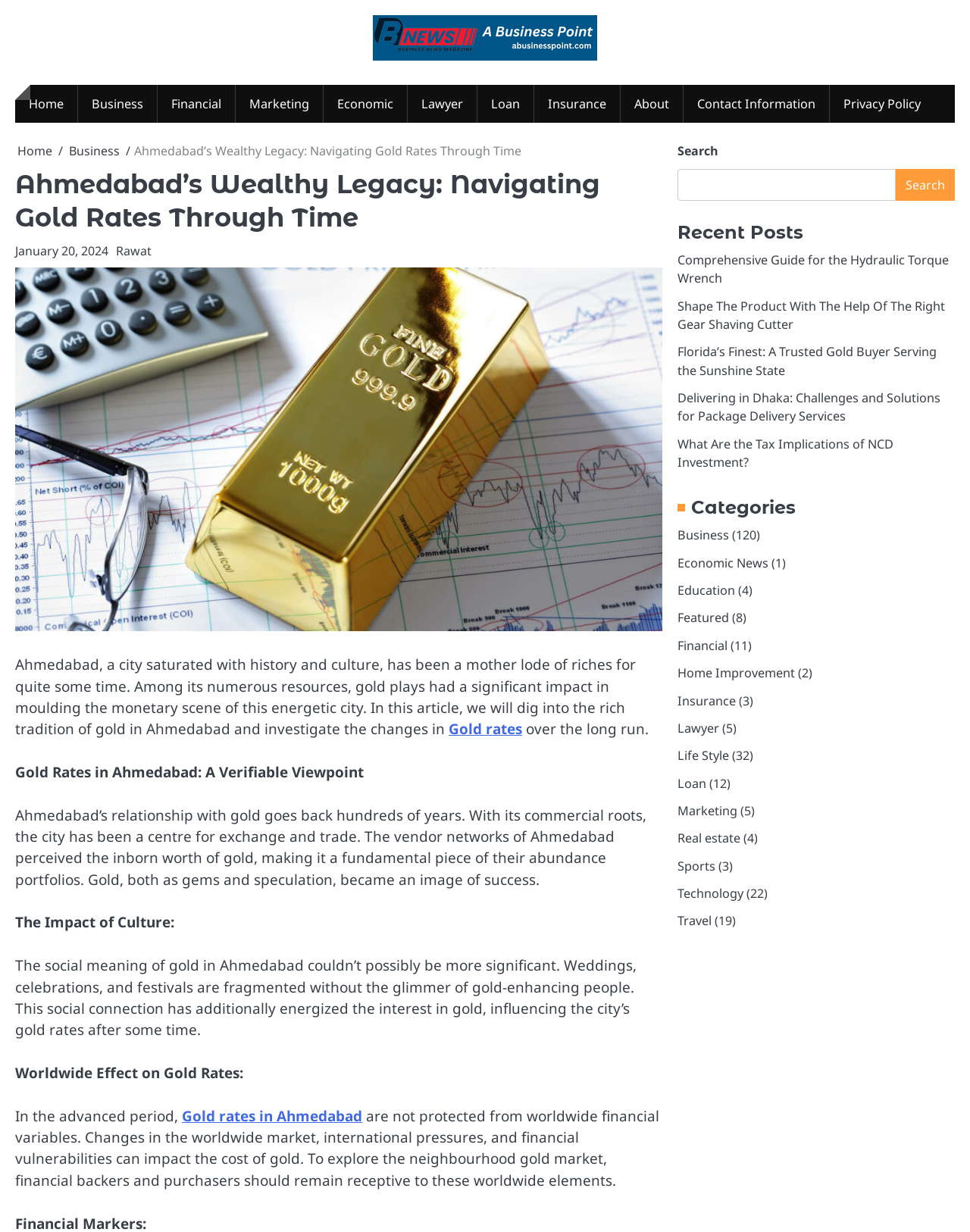Give a short answer using one word or phrase for the question:
What is the city being discussed in this article?

Ahmedabad